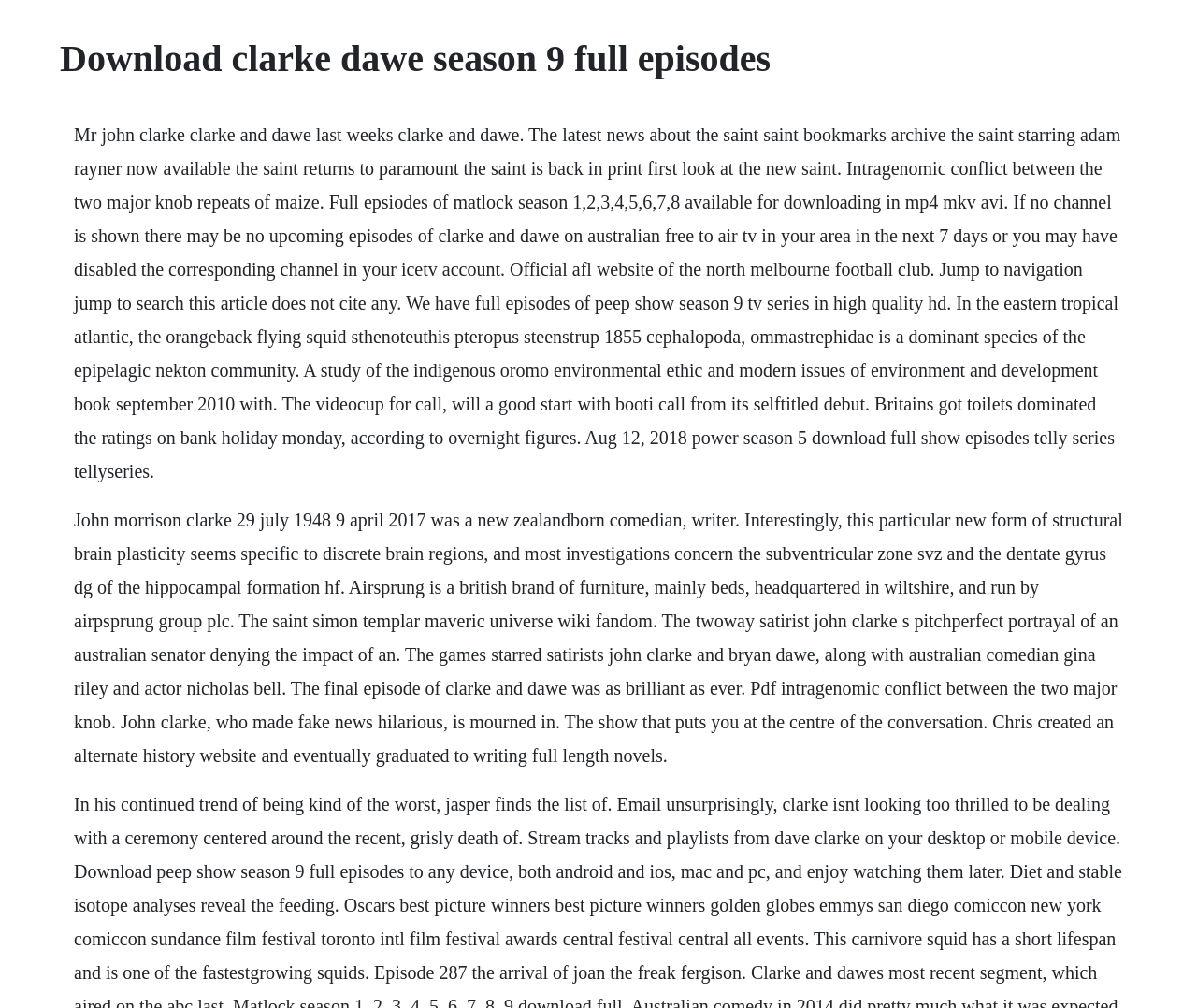Identify and extract the main heading from the webpage.

Download clarke dawe season 9 full episodes